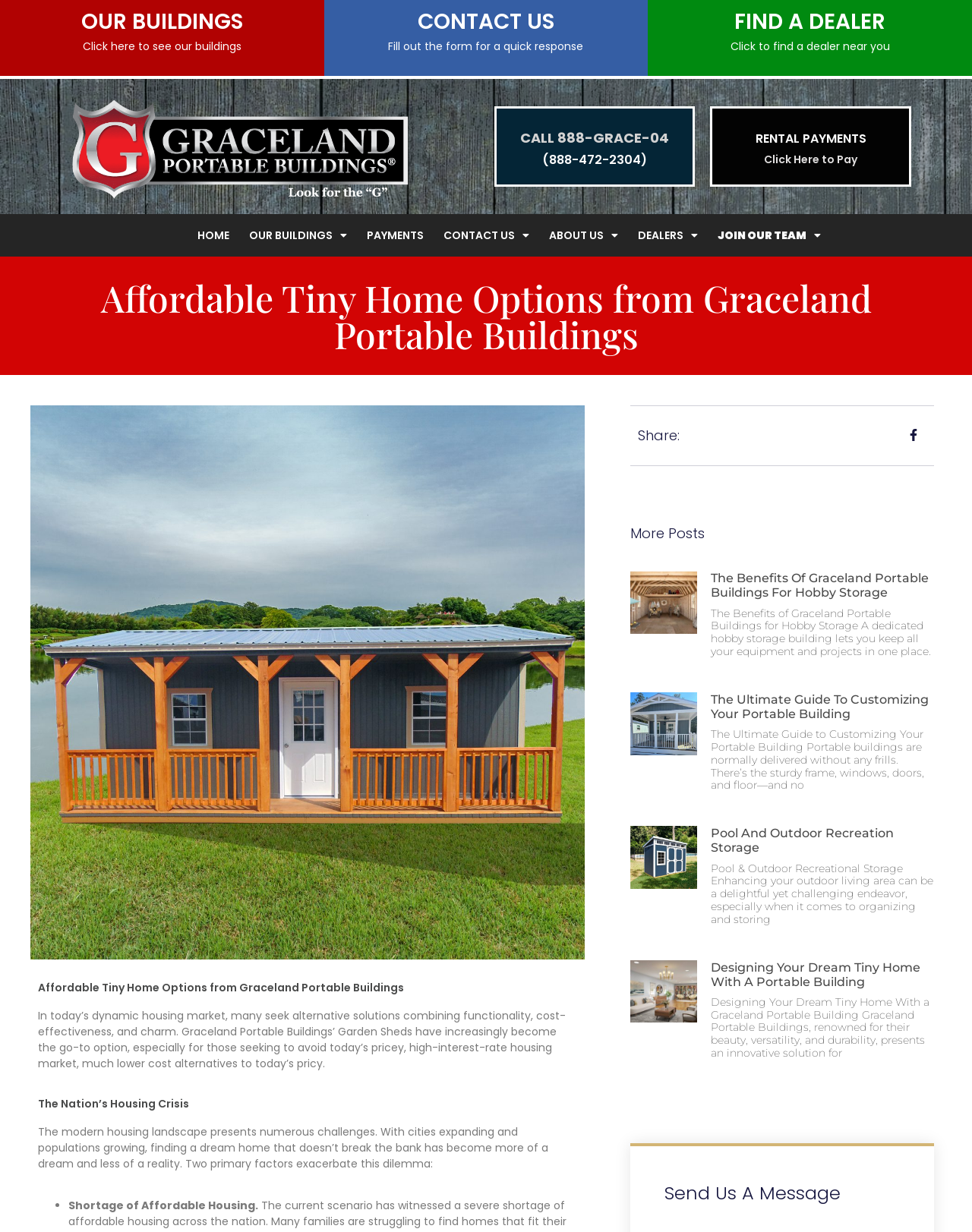Please locate the UI element described by "Dealers" and provide its bounding box coordinates.

[0.654, 0.18, 0.719, 0.202]